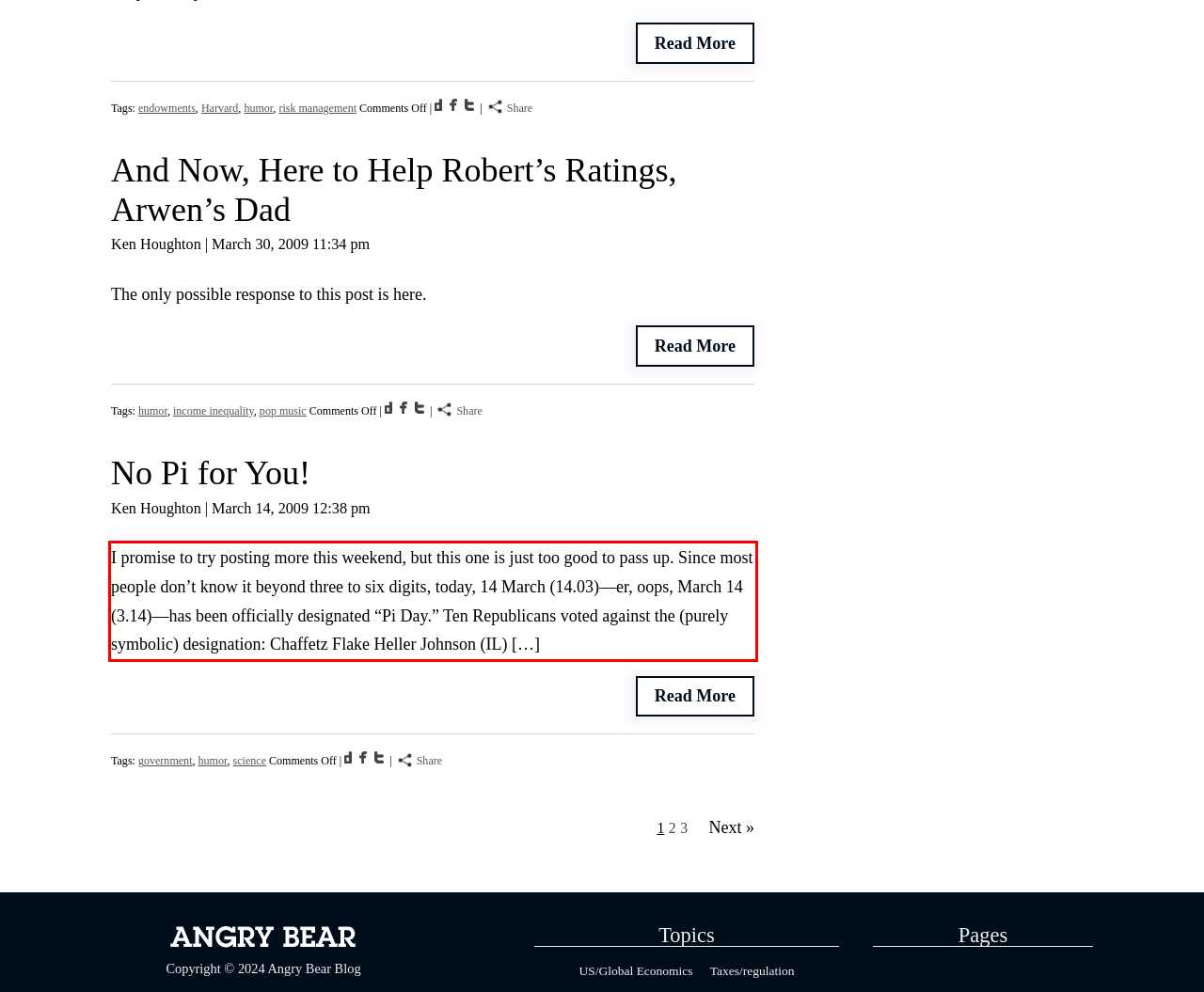Given a webpage screenshot with a red bounding box, perform OCR to read and deliver the text enclosed by the red bounding box.

I promise to try posting more this weekend, but this one is just too good to pass up. Since most people don’t know it beyond three to six digits, today, 14 March (14.03)—er, oops, March 14 (3.14)—has been officially designated “Pi Day.” Ten Republicans voted against the (purely symbolic) designation: Chaffetz Flake Heller Johnson (IL) […]